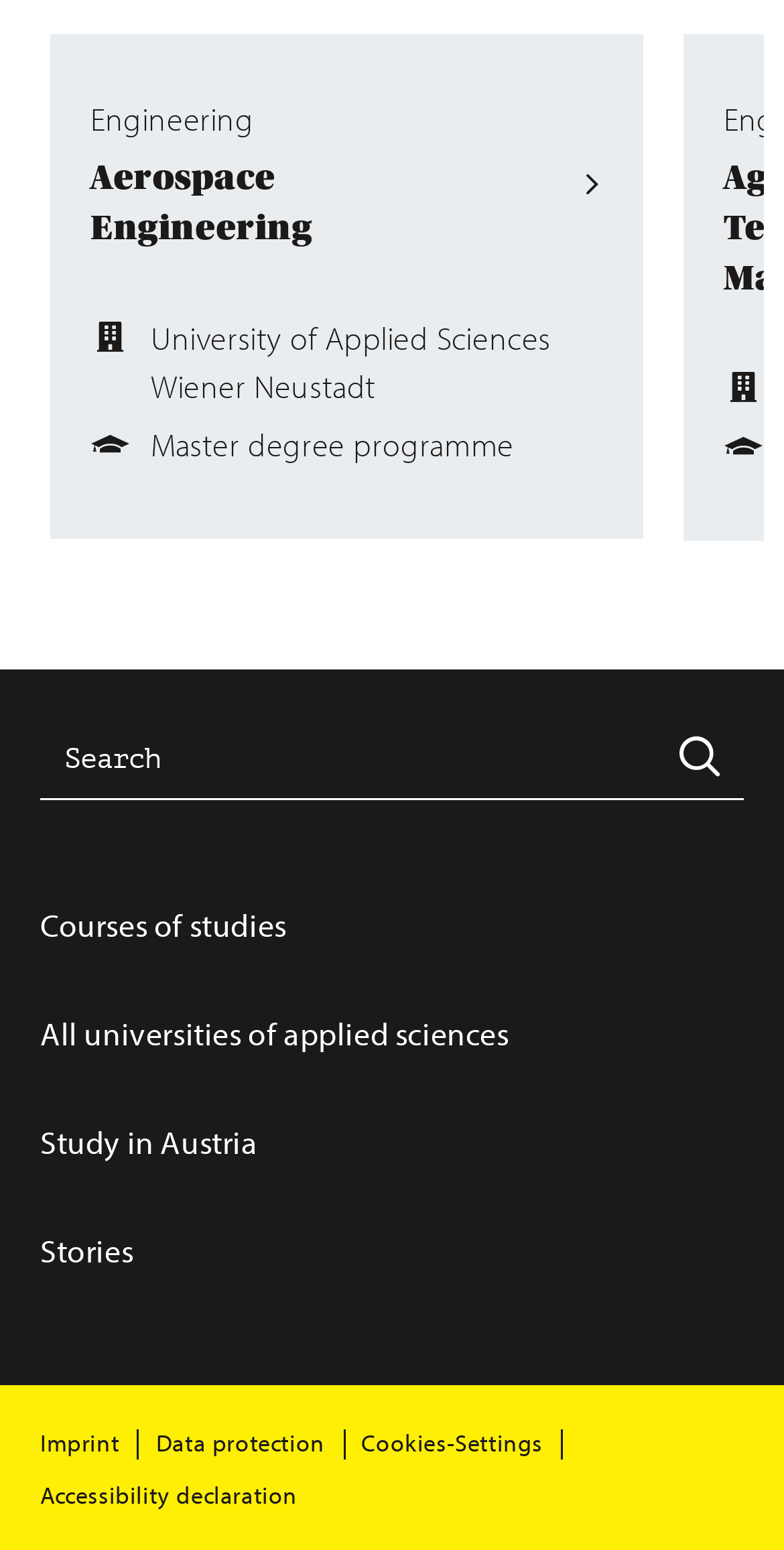Find the bounding box coordinates of the clickable area required to complete the following action: "Visit the imprint page".

[0.051, 0.916, 0.178, 0.947]